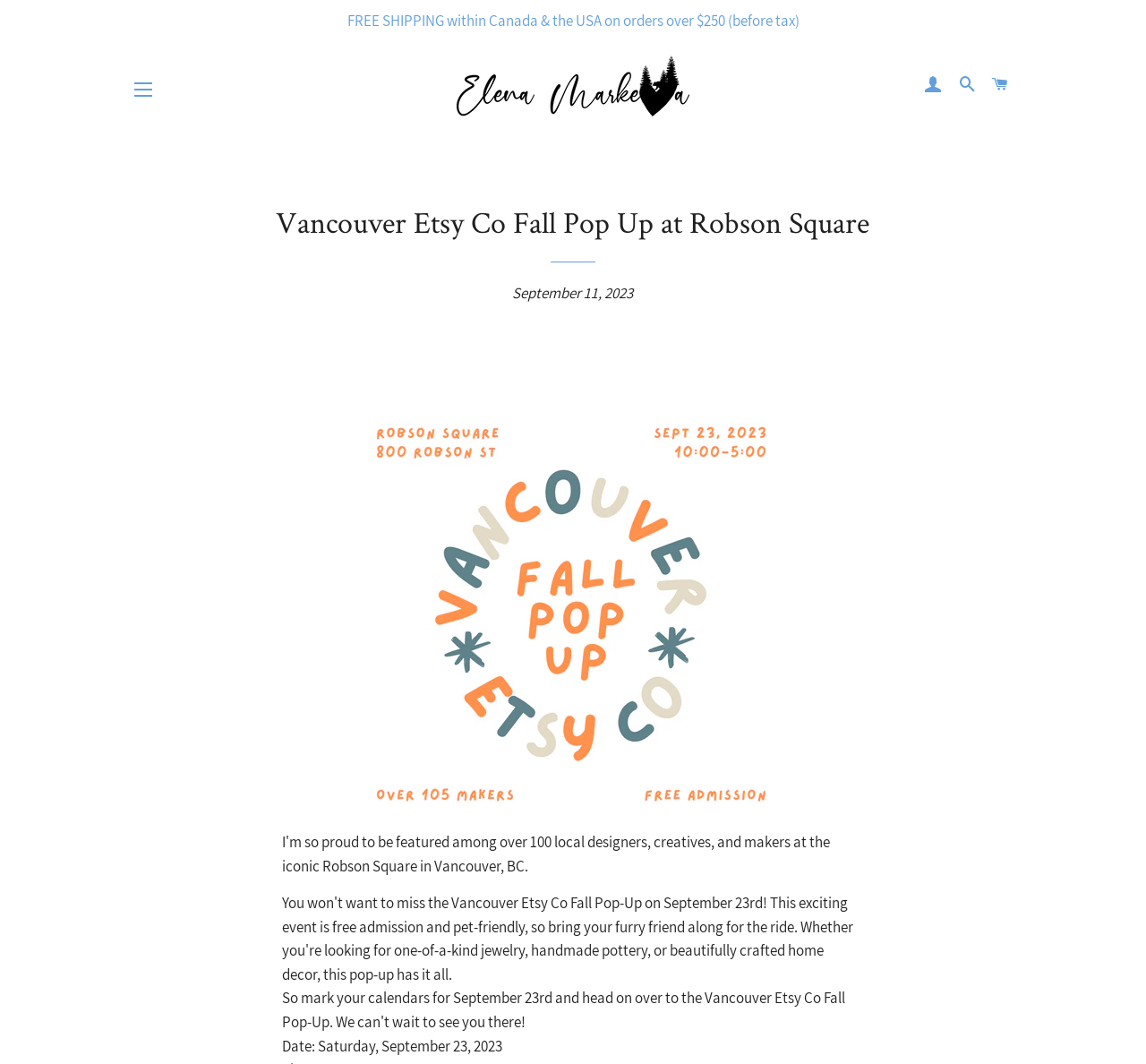Is there a search function on the page?
Analyze the screenshot and provide a detailed answer to the question.

I saw a link labeled 'SEARCH' at the top of the page, which suggests that there is a search function available.